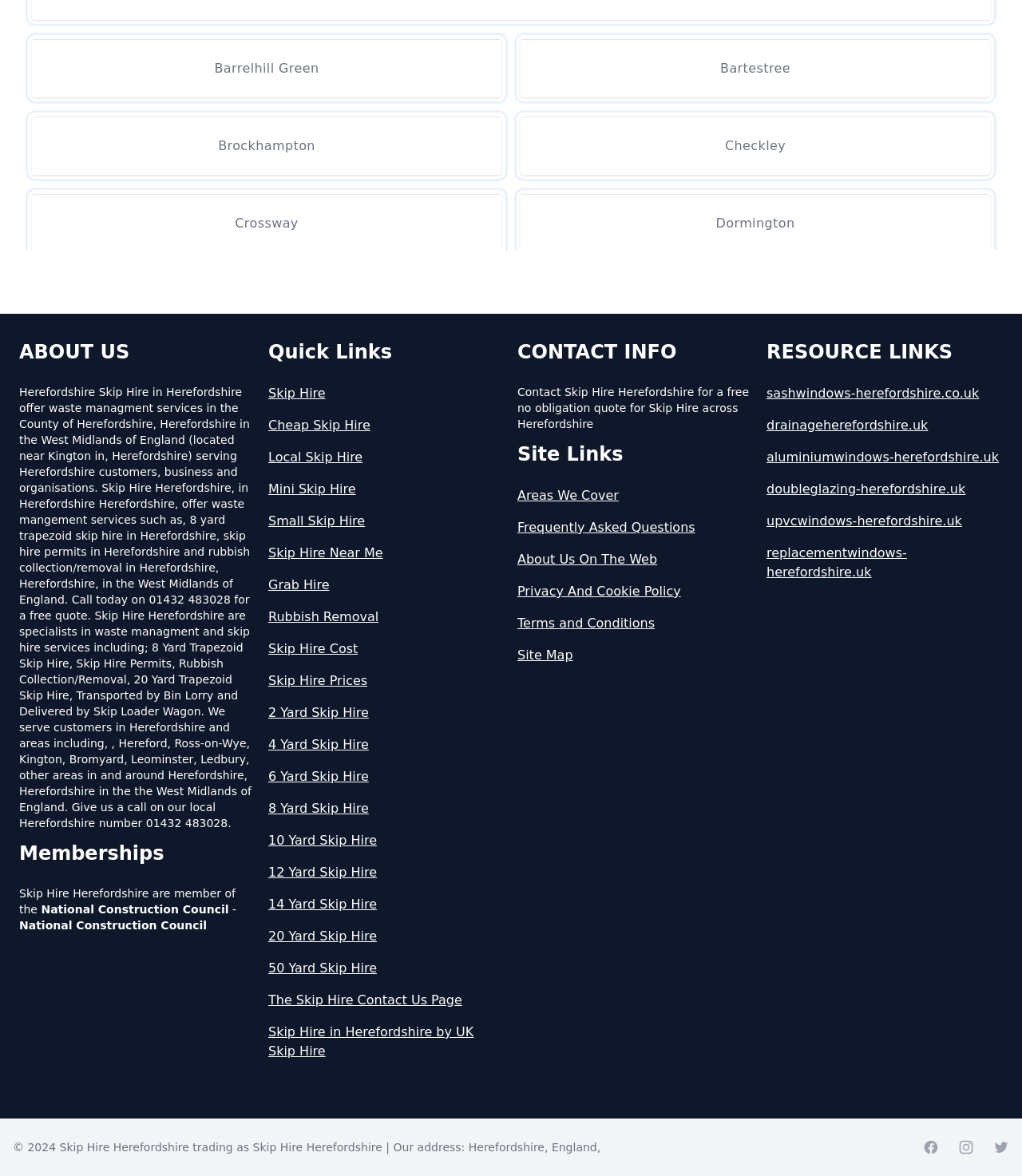Carefully examine the image and provide an in-depth answer to the question: What is the main service offered by Skip Hire Herefordshire?

Based on the webpage content, Skip Hire Herefordshire offers waste management services including skip hire, rubbish collection/removal, and skip hire permits in Herefordshire.